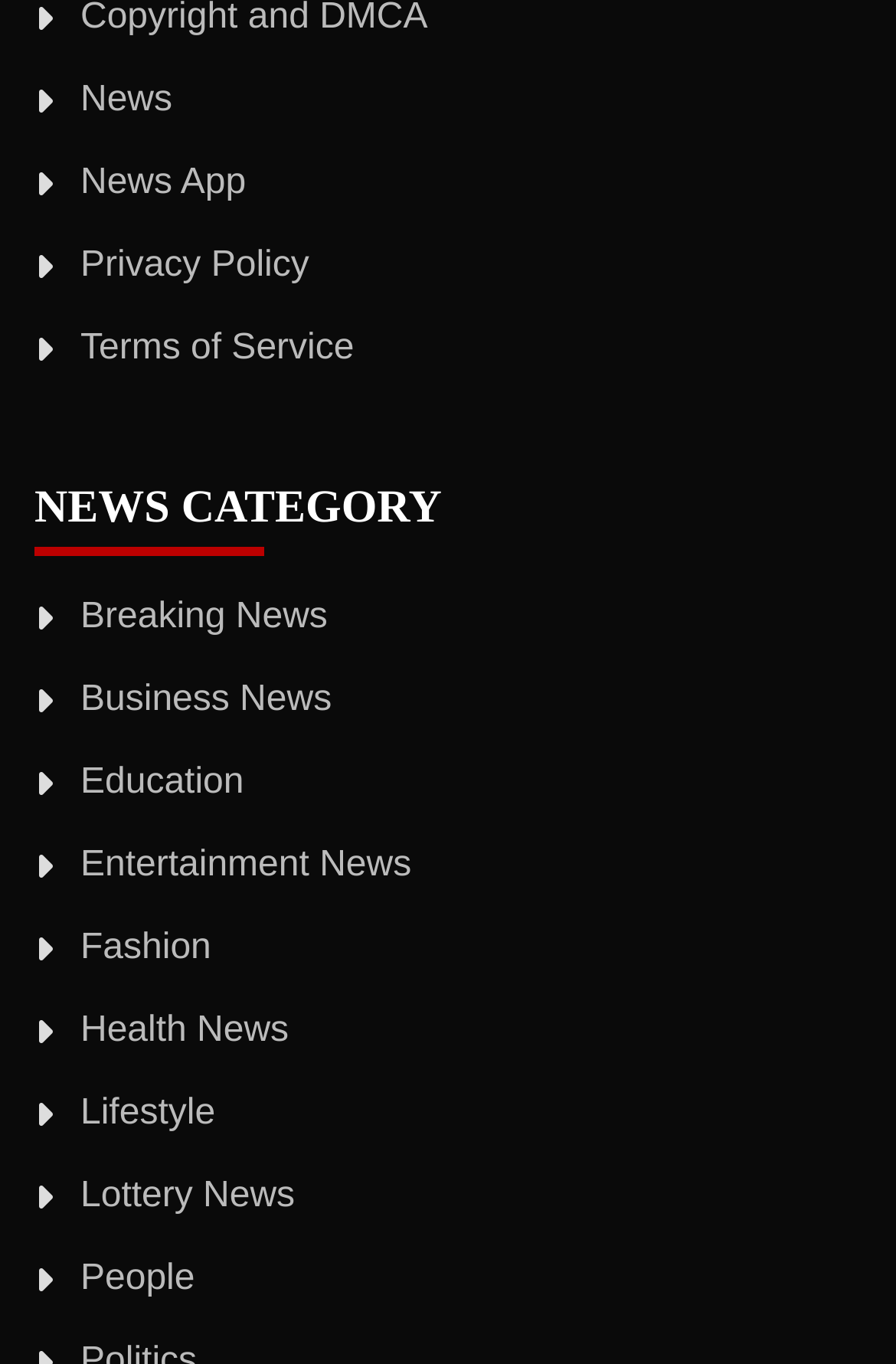Could you provide the bounding box coordinates for the portion of the screen to click to complete this instruction: "read people news"?

[0.09, 0.922, 0.218, 0.951]